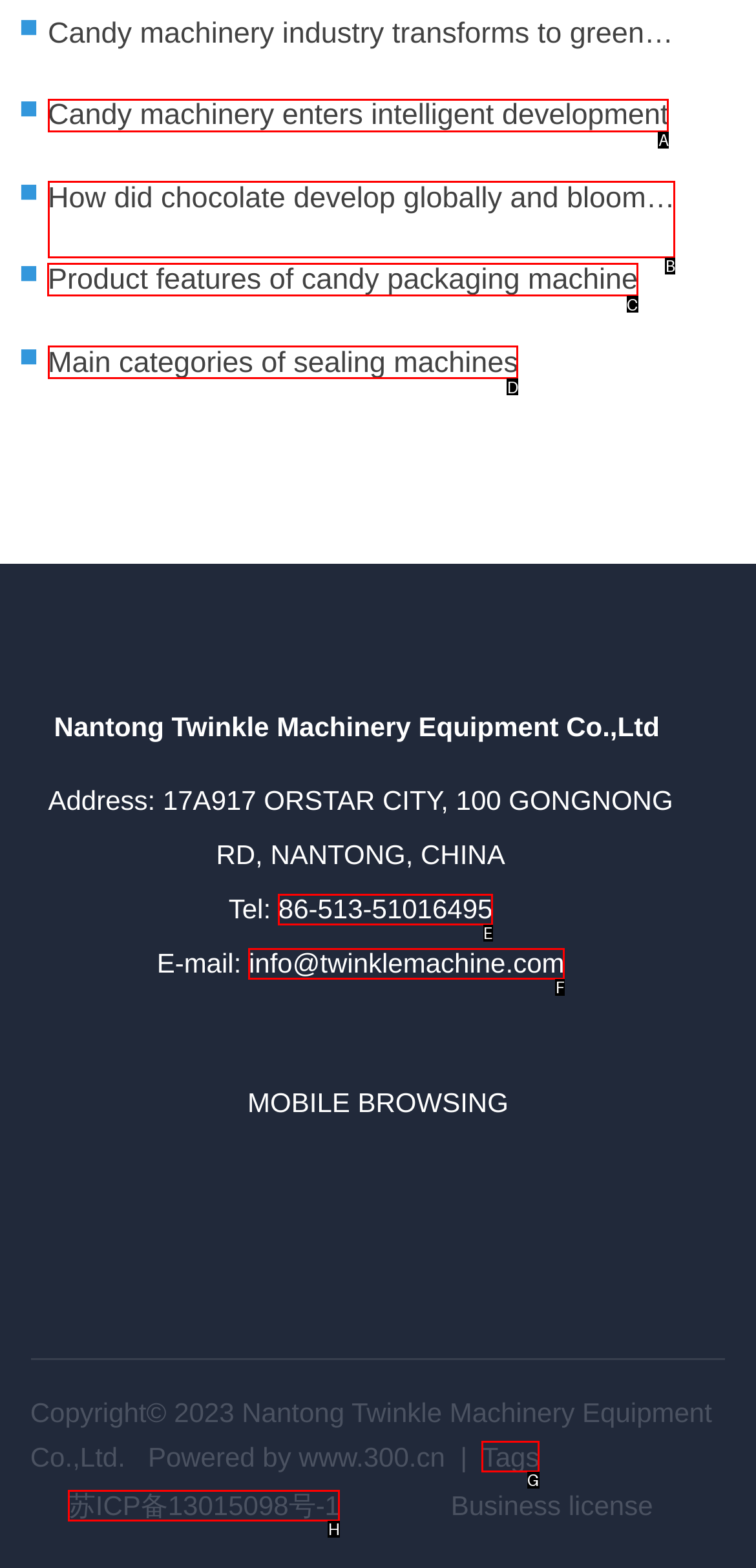Choose the correct UI element to click for this task: Learn about product features of candy packaging machine Answer using the letter from the given choices.

C